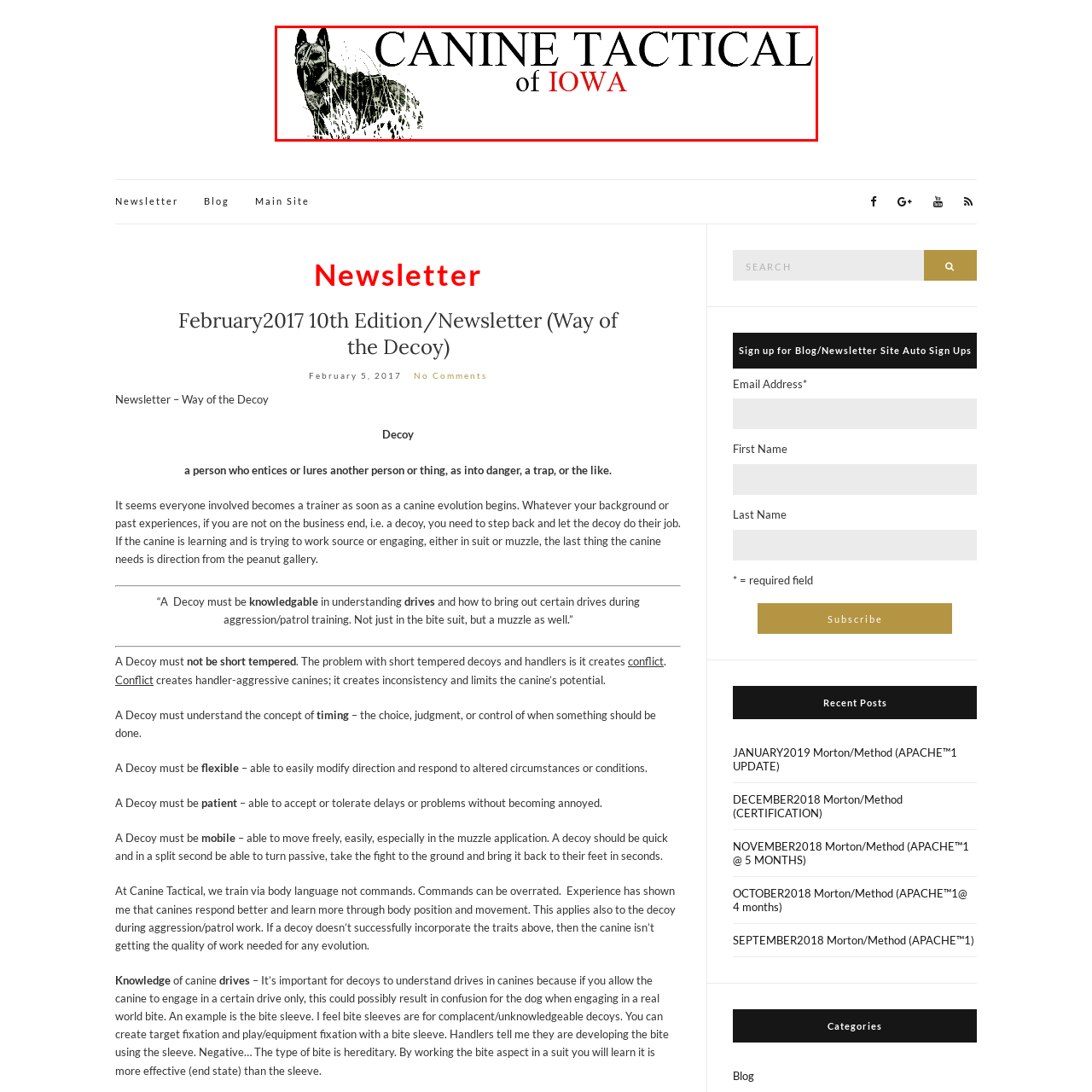What type of breed is the dog depicted in the logo?
Study the image surrounded by the red bounding box and answer the question comprehensively, based on the details you see.

The artistic depiction of a dog in the logo is likely a working breed, which is a type of dog that is trained for specific tasks, such as search and rescue, guiding, or police work, which aligns with the tactical focus of the organization.